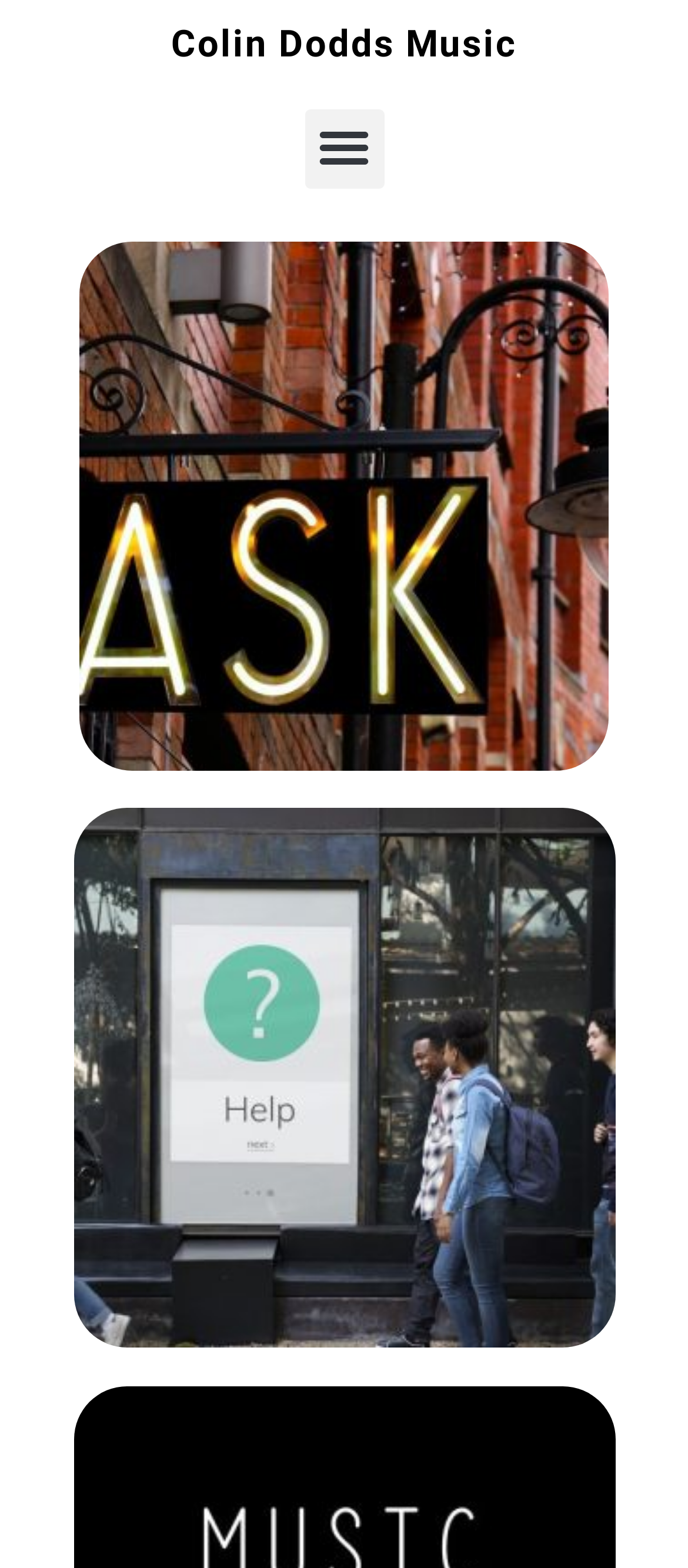Please extract and provide the main headline of the webpage.

Frequently Asked Questions - Live Music Bookings